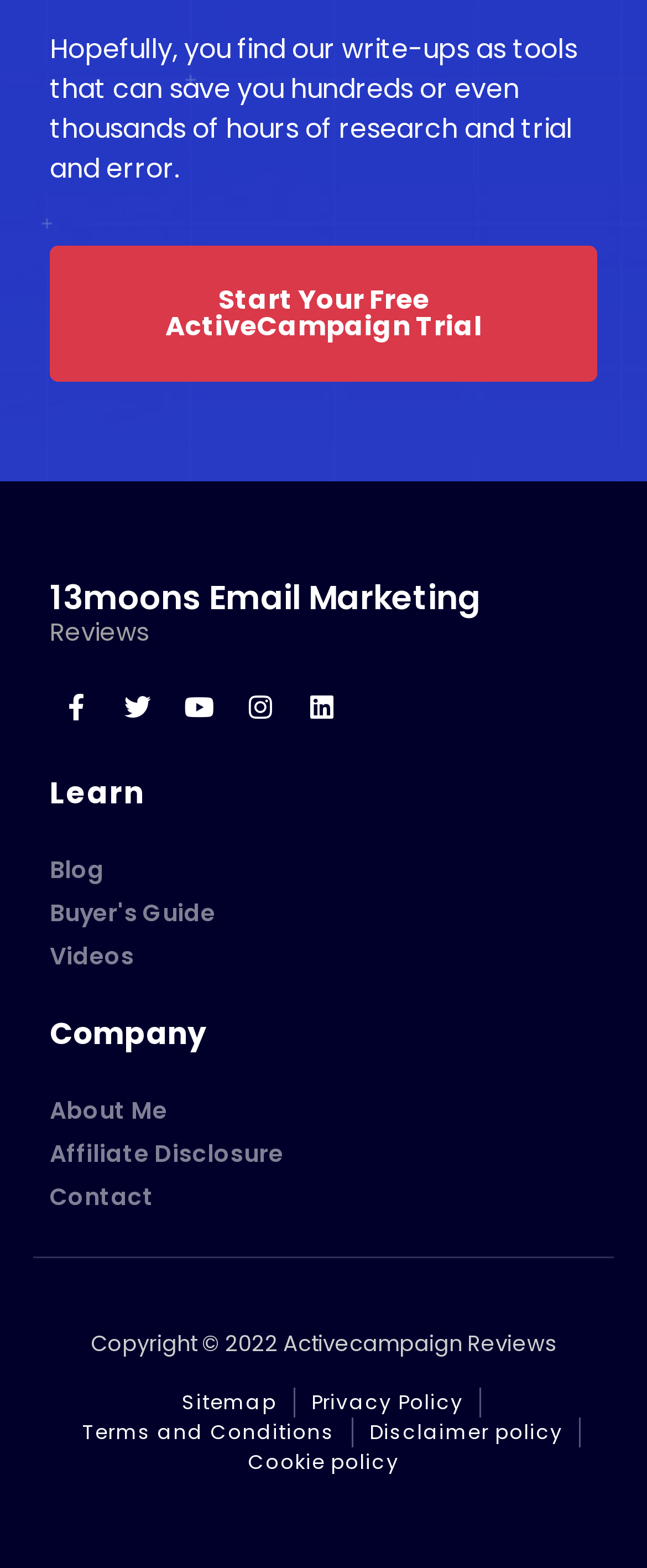Find the bounding box coordinates of the element to click in order to complete this instruction: "Visit Facebook page". The bounding box coordinates must be four float numbers between 0 and 1, denoted as [left, top, right, bottom].

[0.077, 0.434, 0.159, 0.468]